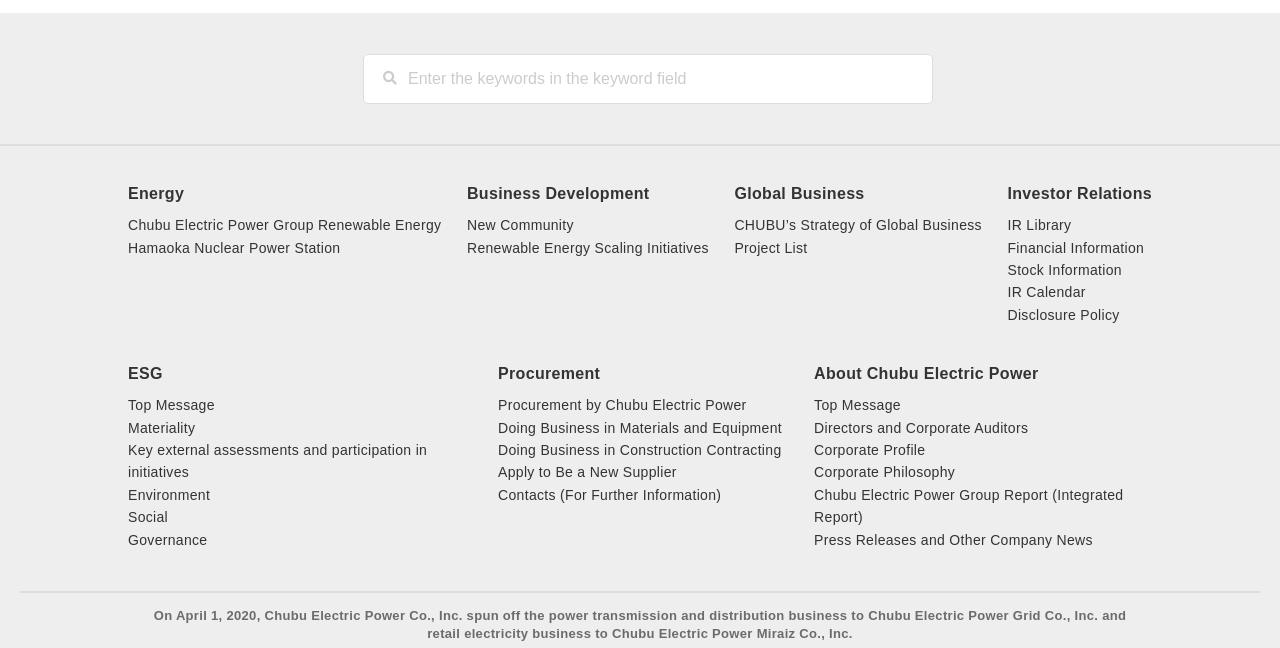Please indicate the bounding box coordinates of the element's region to be clicked to achieve the instruction: "know about Chubu Electric Power". Provide the coordinates as four float numbers between 0 and 1, i.e., [left, top, right, bottom].

[0.636, 0.564, 0.811, 0.59]